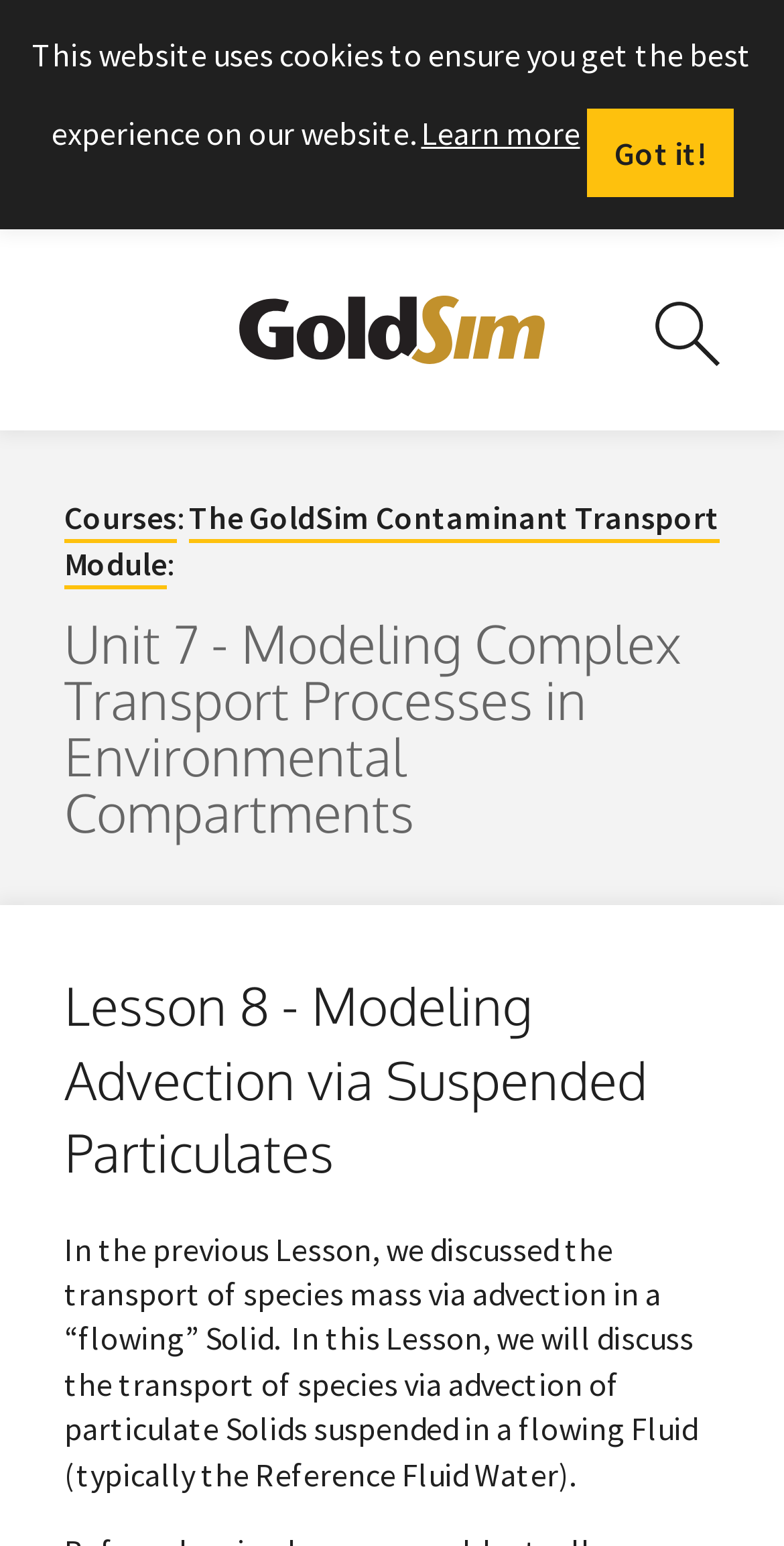Locate and generate the text content of the webpage's heading.

Unit 7 - Modeling Complex Transport Processes in Environmental Compartments